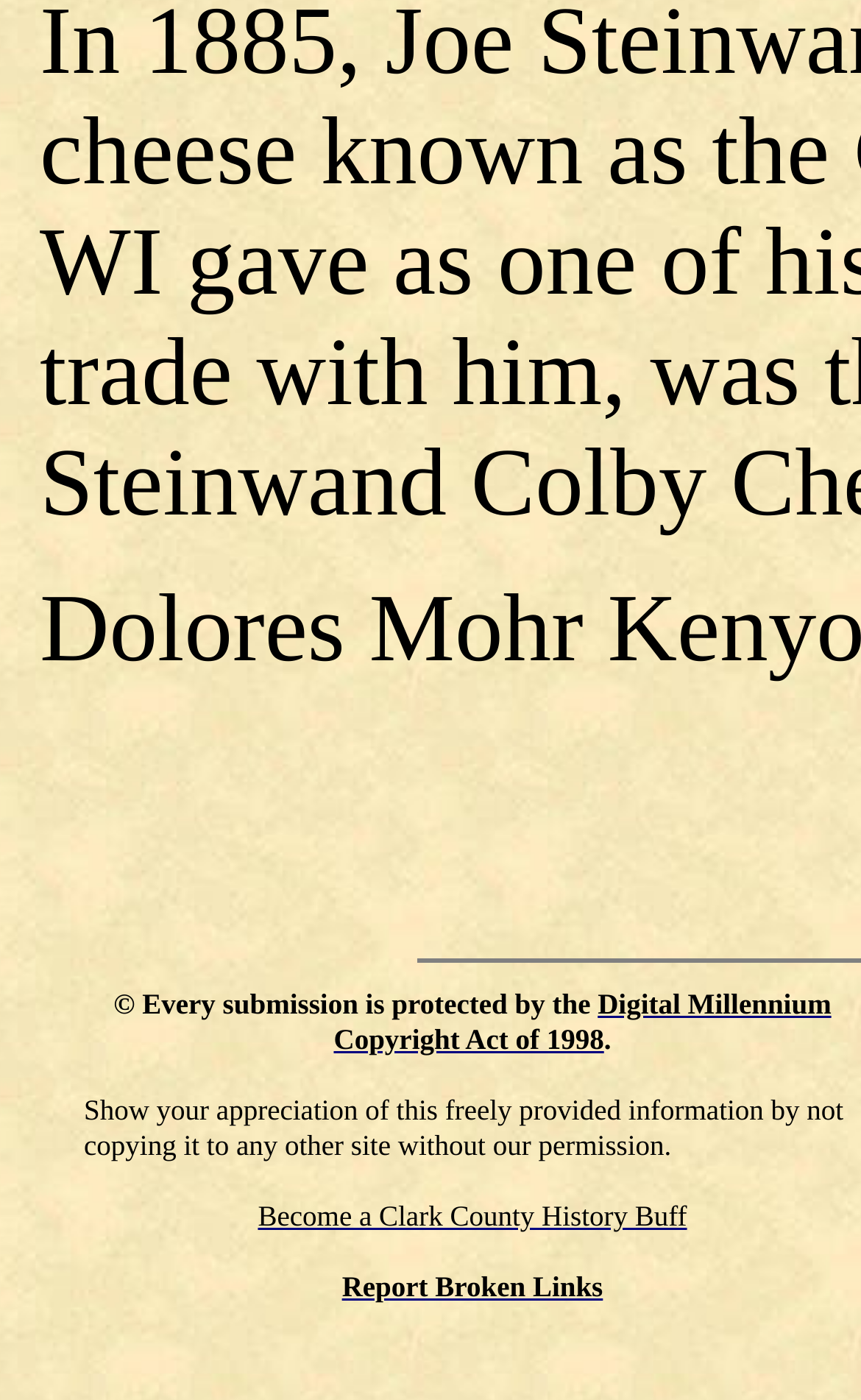Identify the bounding box of the HTML element described as: "Report Broken Links".

[0.397, 0.907, 0.7, 0.931]